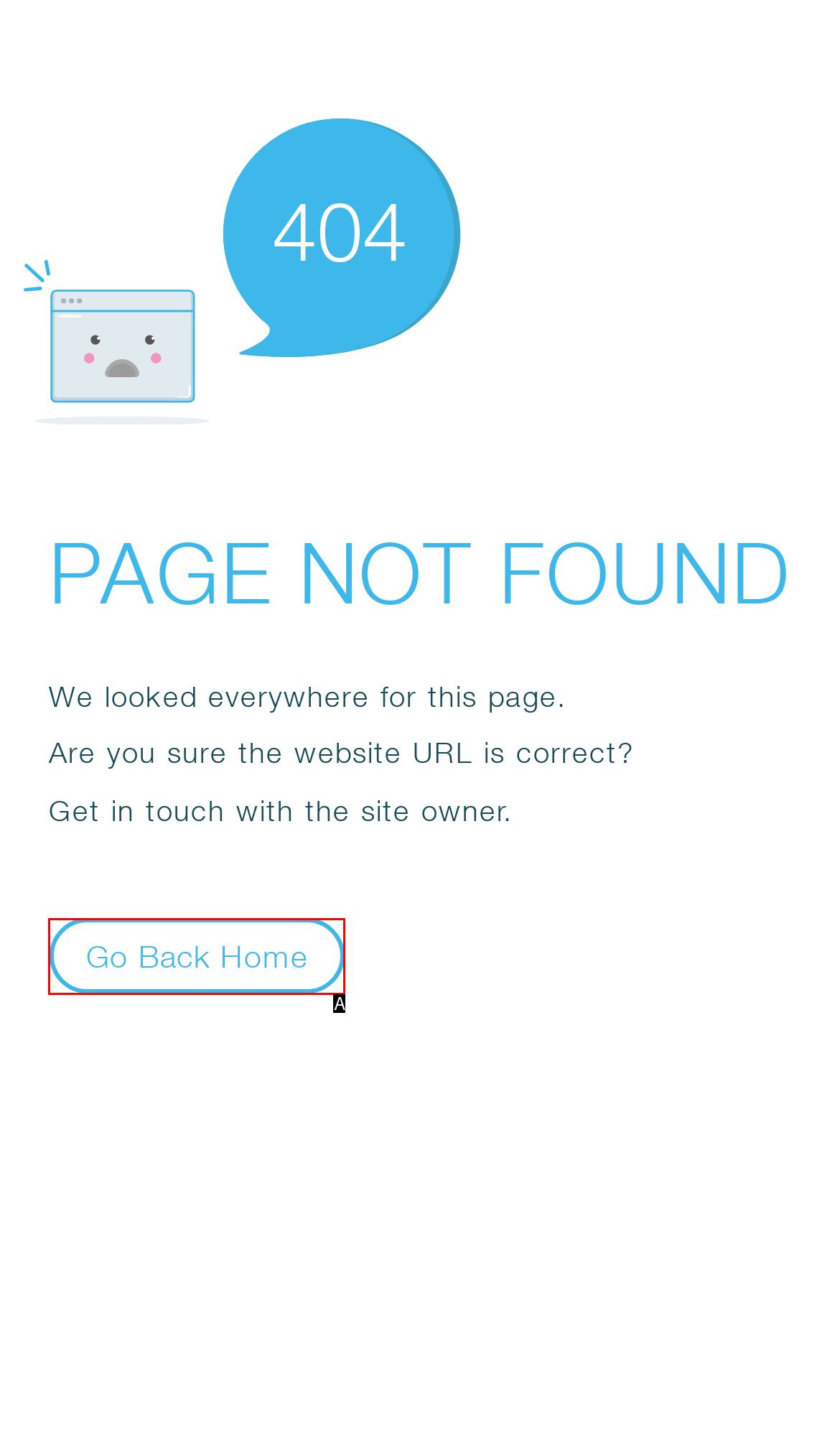Choose the HTML element that best fits the given description: Go Back Home. Answer by stating the letter of the option.

A